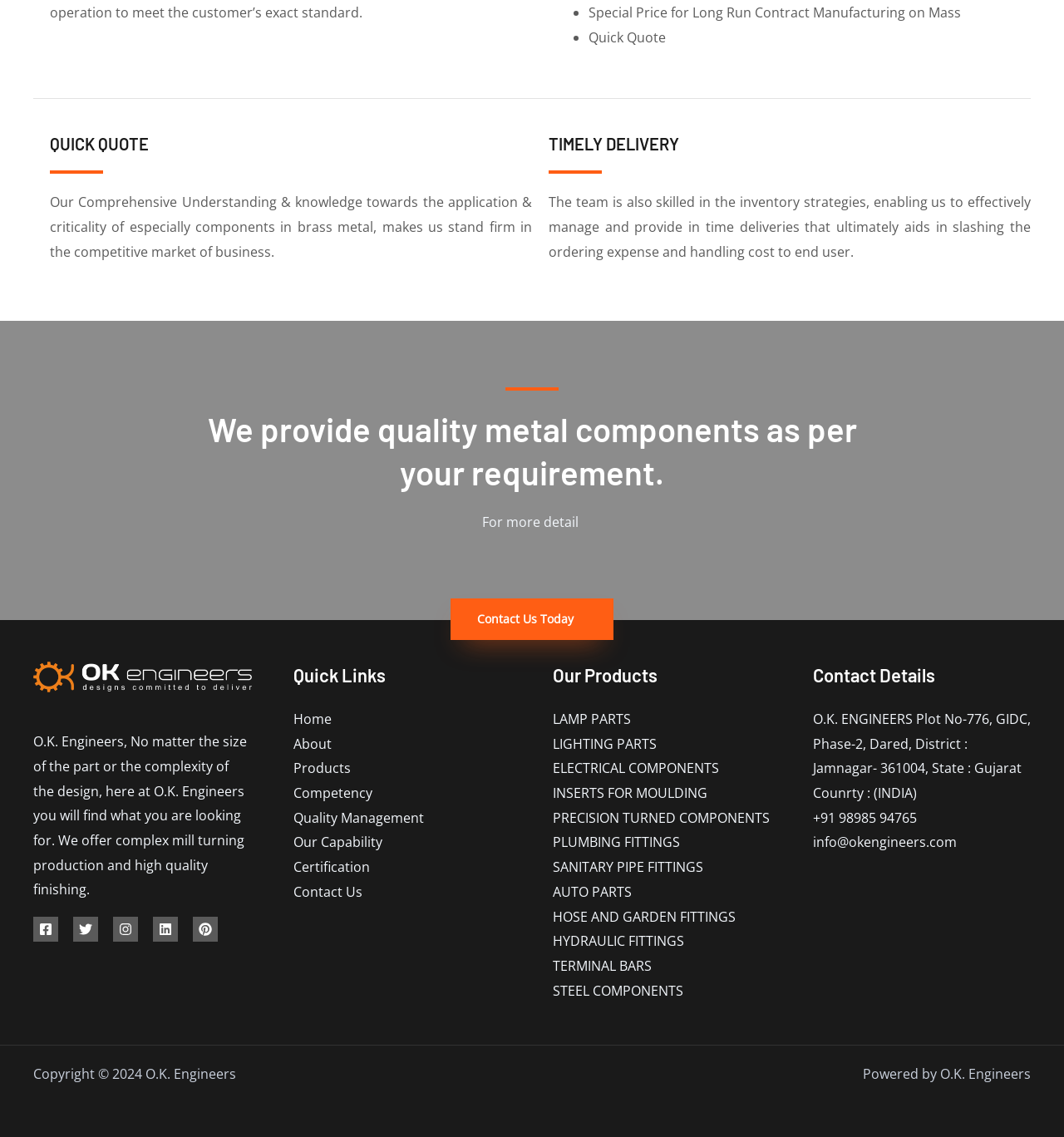Give the bounding box coordinates for the element described as: "aria-label="Twitter"".

[0.069, 0.806, 0.092, 0.828]